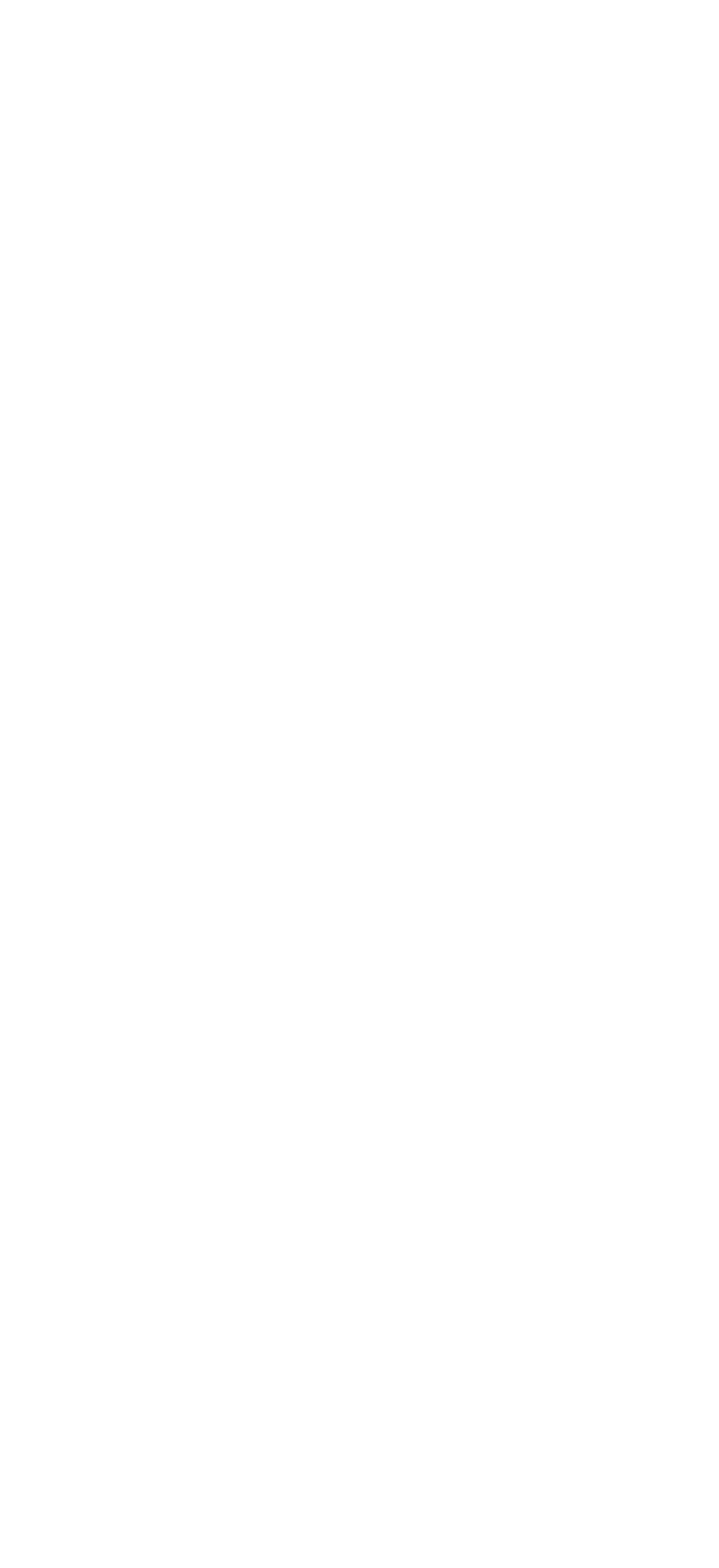Please specify the bounding box coordinates in the format (top-left x, top-left y, bottom-right x, bottom-right y), with values ranging from 0 to 1. Identify the bounding box for the UI component described as follows: 6

[0.6, 0.925, 0.618, 0.933]